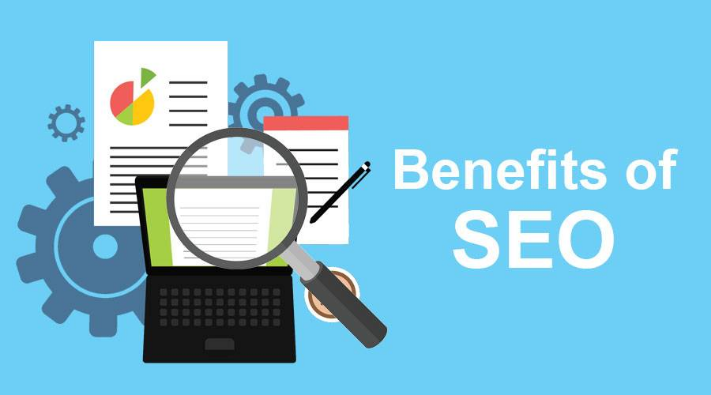Offer a detailed account of the various components present in the image.

The image titled "Benefits of SEO" highlights the essential elements of search engine optimization. It features a laptop at the center displaying a webpage under a magnifying glass, symbolizing the detailed analysis involved in SEO practices. Behind the laptop are various graphics, including reports with charts and gears, which represent data-driven strategies and the technical aspects of optimizing a website. The light blue background creates a calm and professional atmosphere, emphasizing the importance of SEO in improving online visibility and performance. This visual encapsulates the advantages of implementing effective SEO strategies to enhance website engagement and overall search rankings.